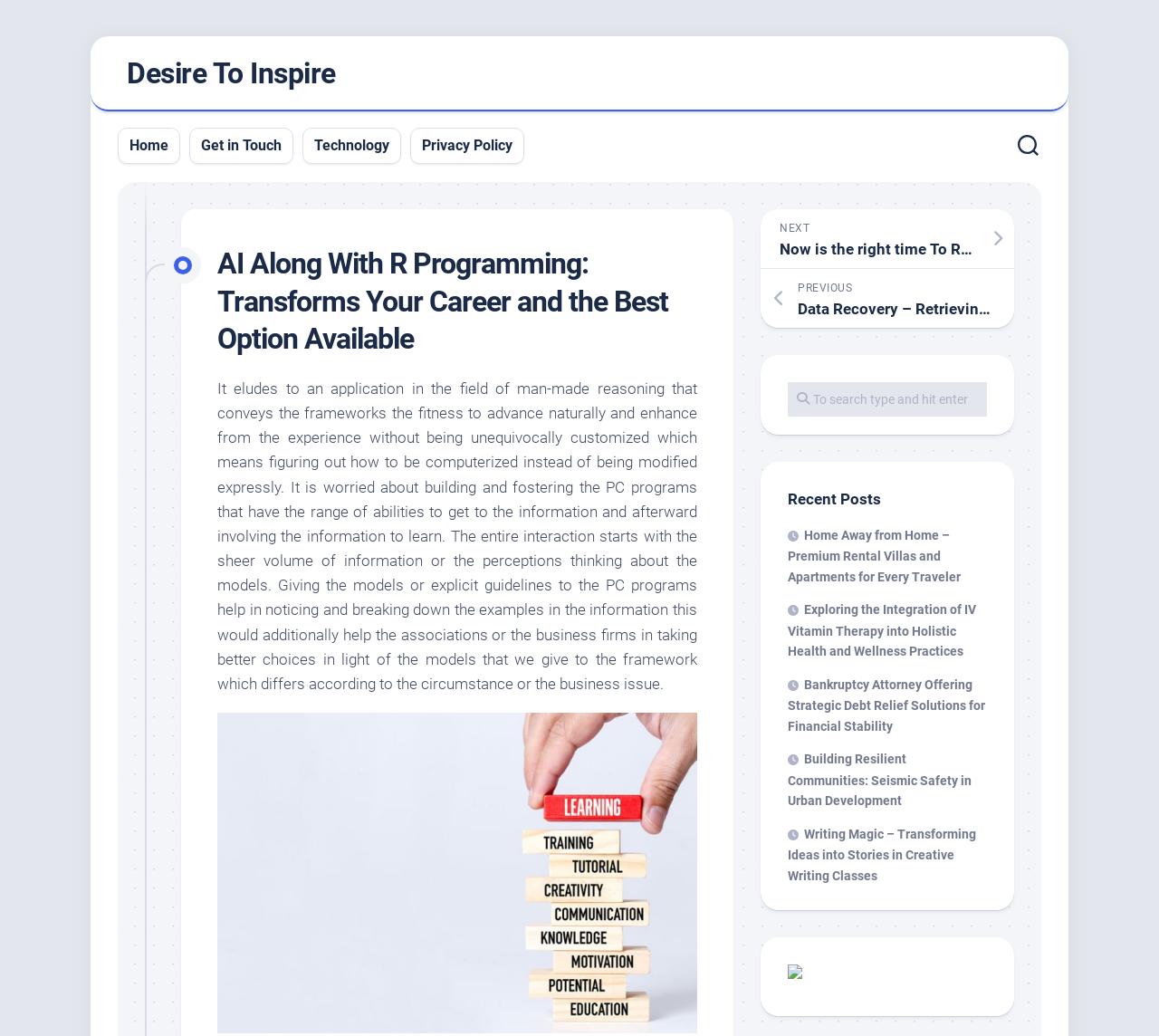Identify the bounding box coordinates of the region I need to click to complete this instruction: "Click on the 'Home Away from Home' link".

[0.68, 0.509, 0.829, 0.563]